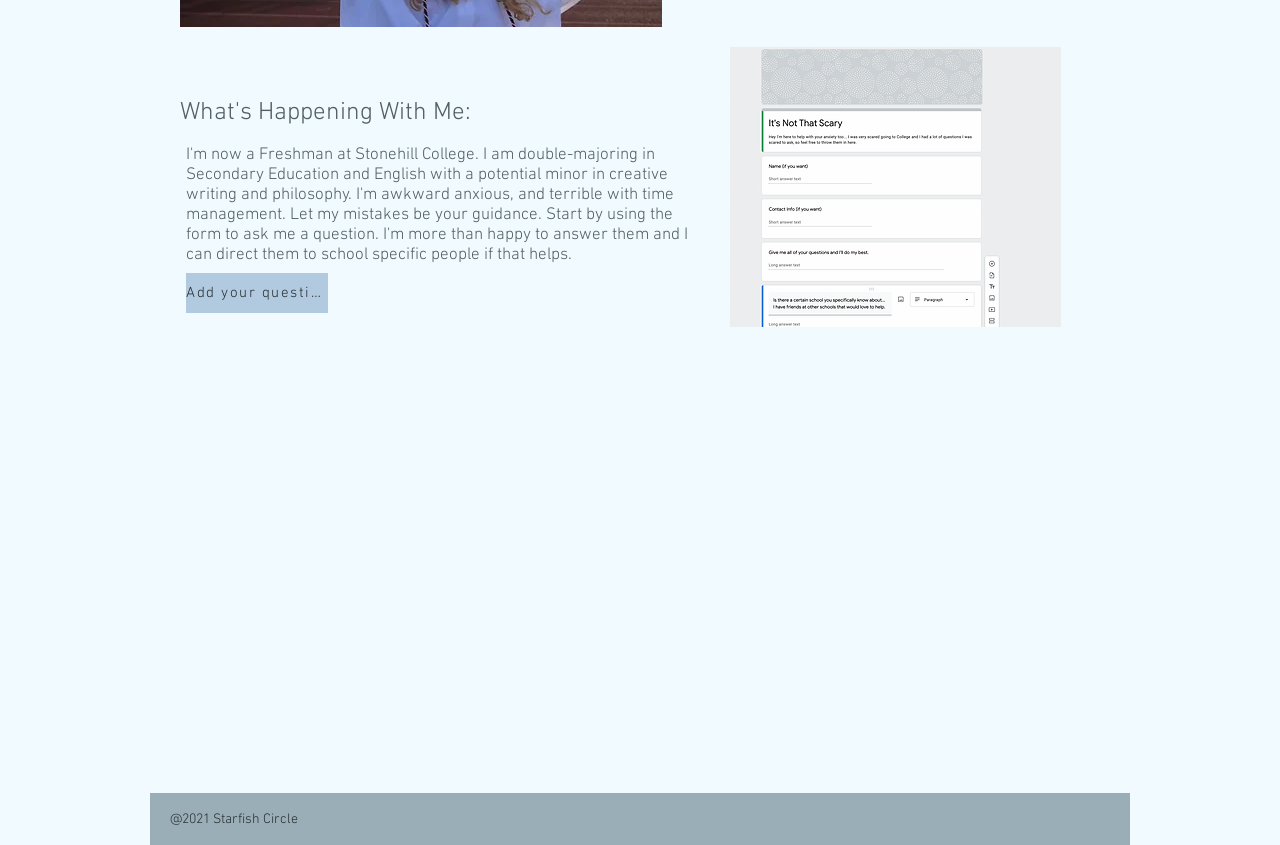Please find the bounding box coordinates in the format (top-left x, top-left y, bottom-right x, bottom-right y) for the given element description. Ensure the coordinates are floating point numbers between 0 and 1. Description: Add your question

[0.145, 0.323, 0.256, 0.37]